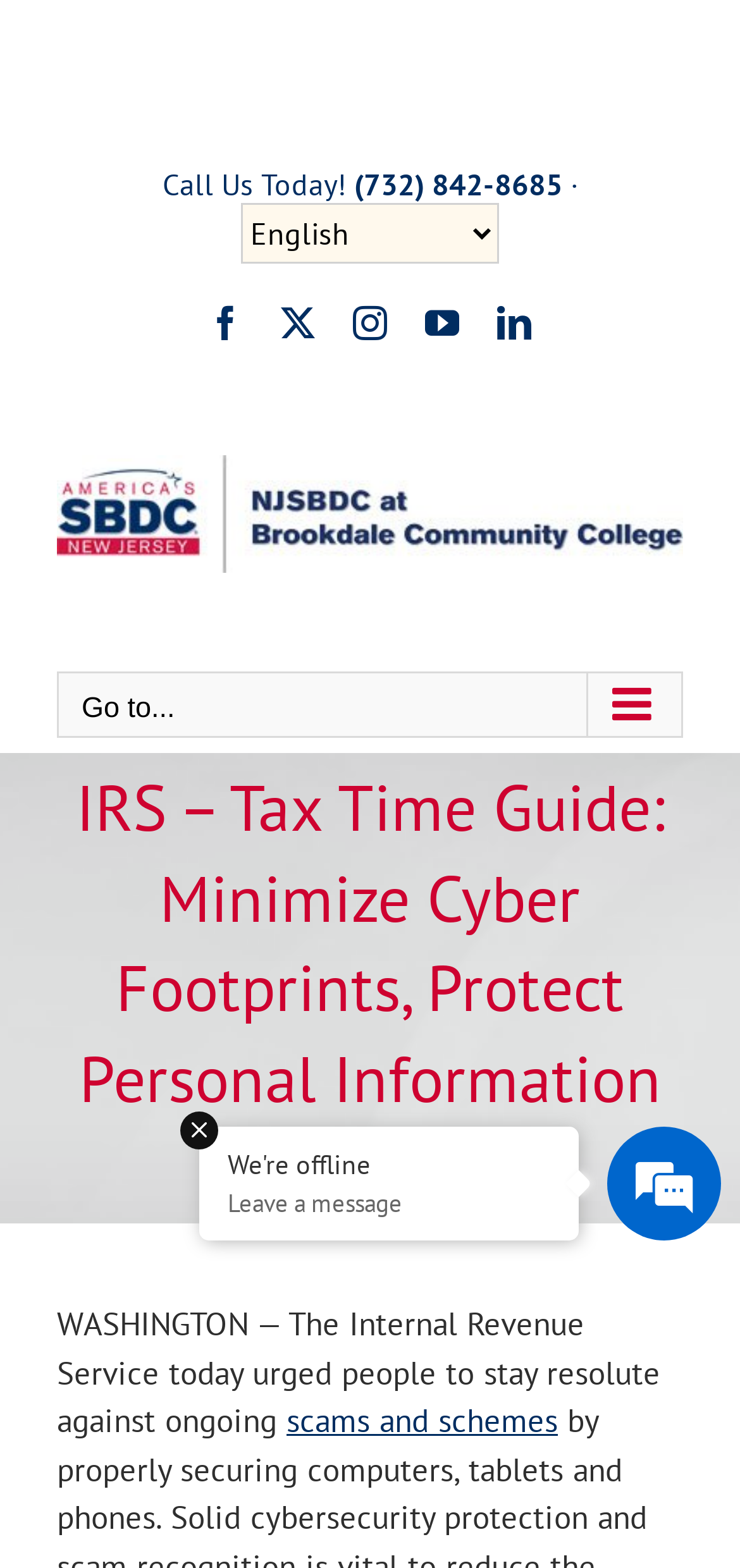Identify the bounding box coordinates of the section to be clicked to complete the task described by the following instruction: "Call the IRS". The coordinates should be four float numbers between 0 and 1, formatted as [left, top, right, bottom].

[0.219, 0.105, 0.478, 0.13]